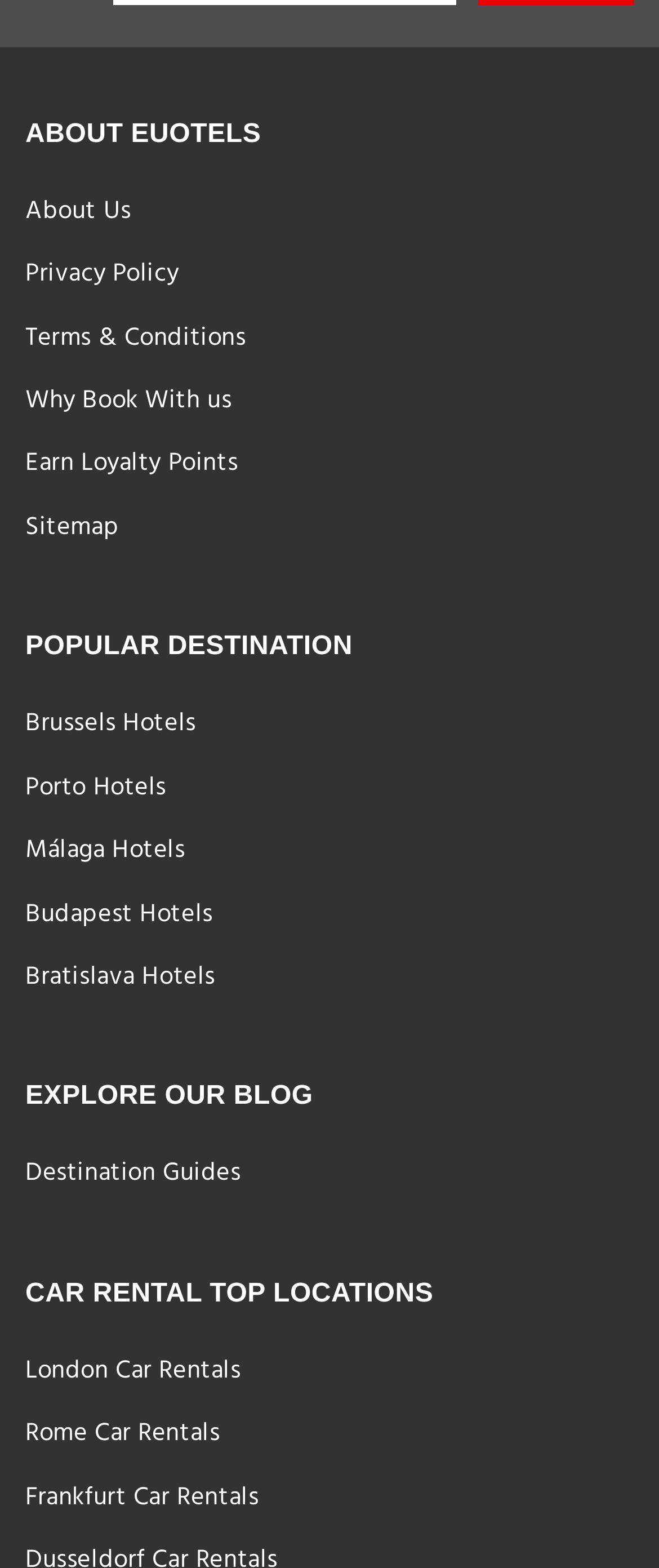Find and indicate the bounding box coordinates of the region you should select to follow the given instruction: "Check London Car Rentals".

[0.038, 0.858, 0.365, 0.892]